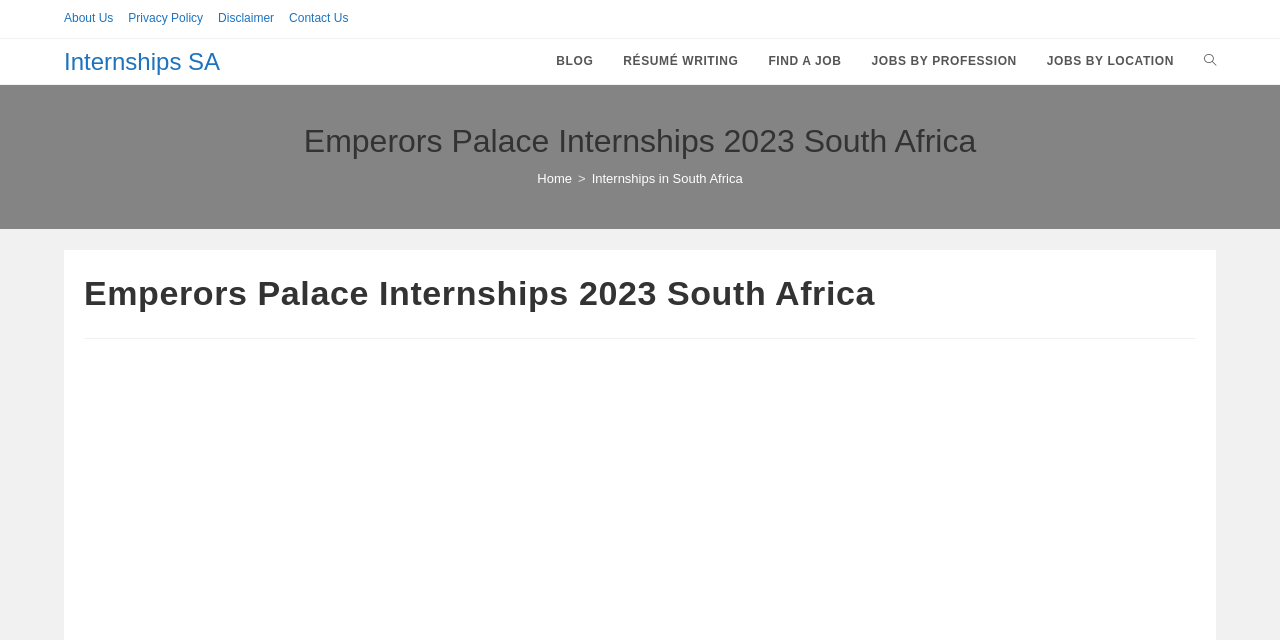Refer to the image and provide an in-depth answer to the question:
What is the text of the second breadcrumb?

I examined the navigation section of the webpage and found that the second breadcrumb has the text 'Internships in South Africa', which is located at coordinates [0.462, 0.268, 0.58, 0.291].